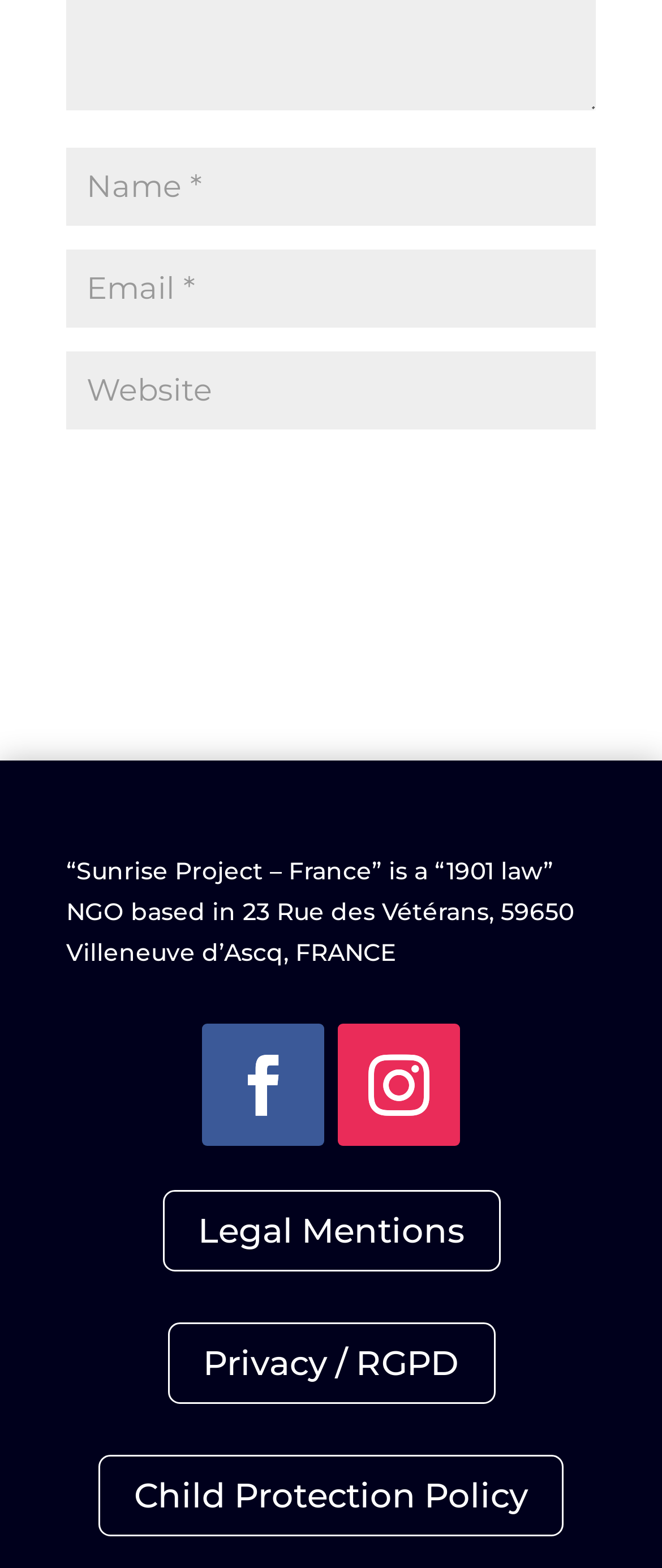What is the purpose of the button?
Please respond to the question with as much detail as possible.

The button has the text 'Submit Comment', suggesting that its purpose is to submit a comment or a form.